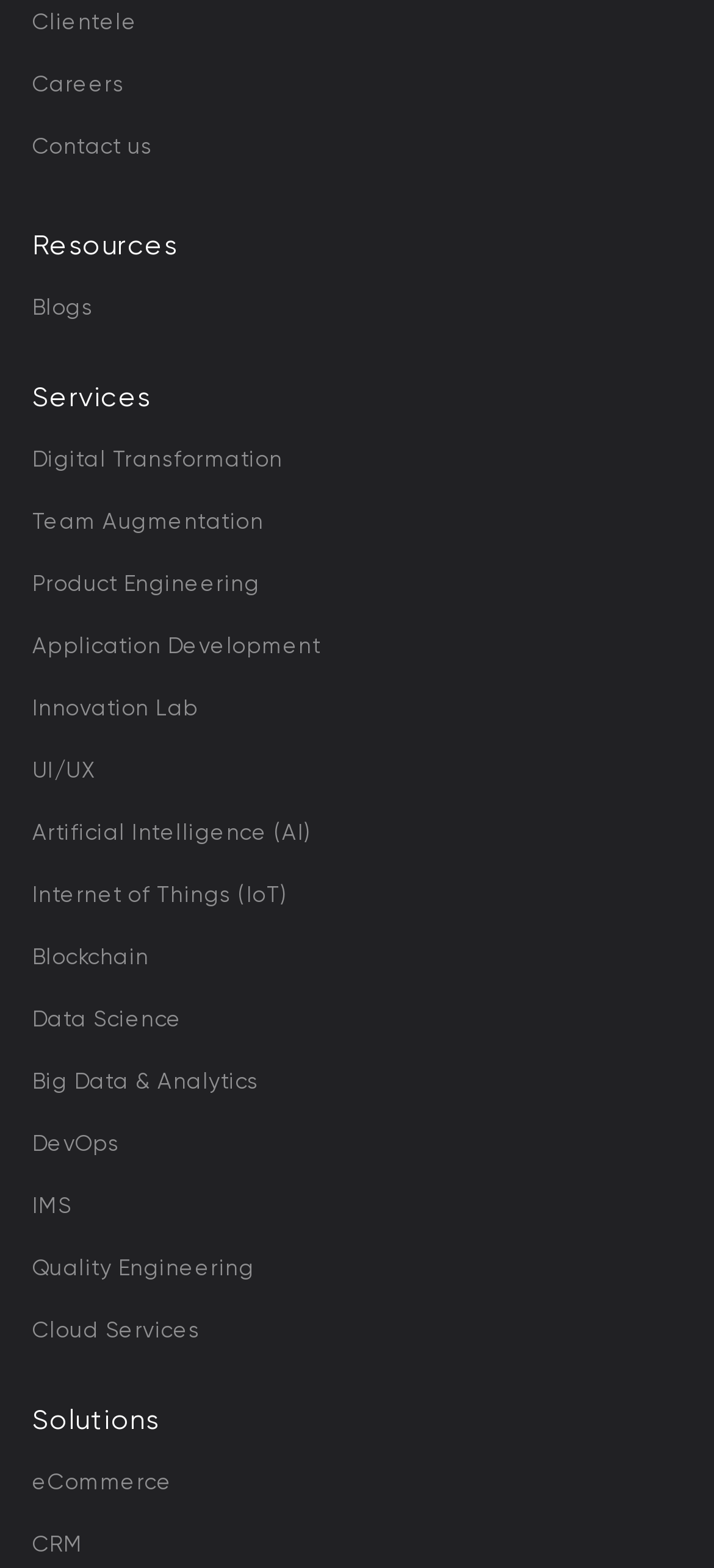Please locate the bounding box coordinates of the element that should be clicked to complete the given instruction: "View Digital Transformation services".

[0.045, 0.284, 0.396, 0.301]